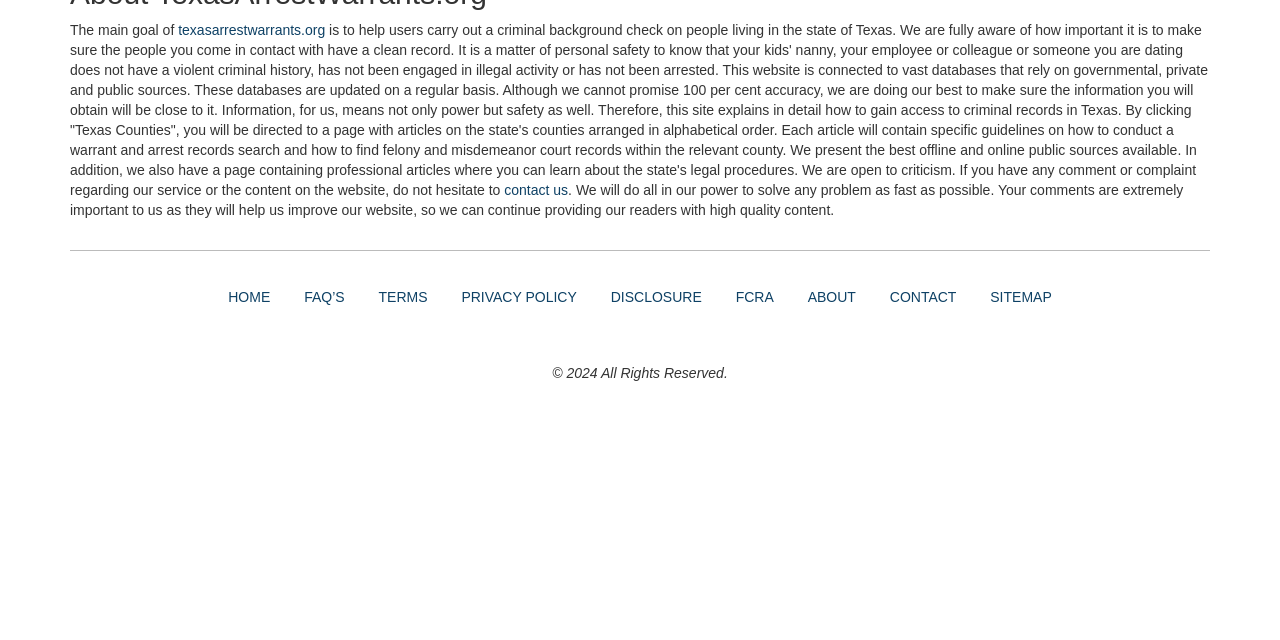Given the element description "contact us", identify the bounding box of the corresponding UI element.

[0.394, 0.284, 0.444, 0.309]